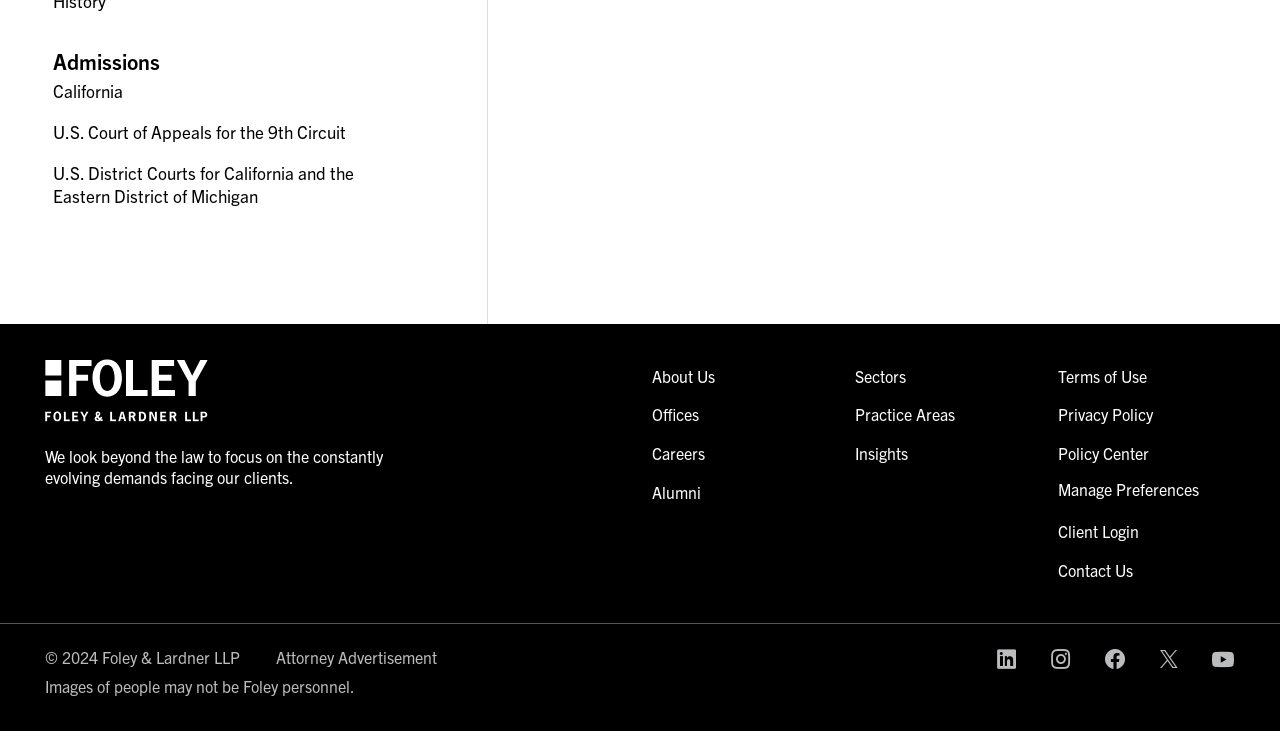Determine the bounding box coordinates for the area that should be clicked to carry out the following instruction: "Go to Client Login".

[0.826, 0.713, 0.89, 0.74]